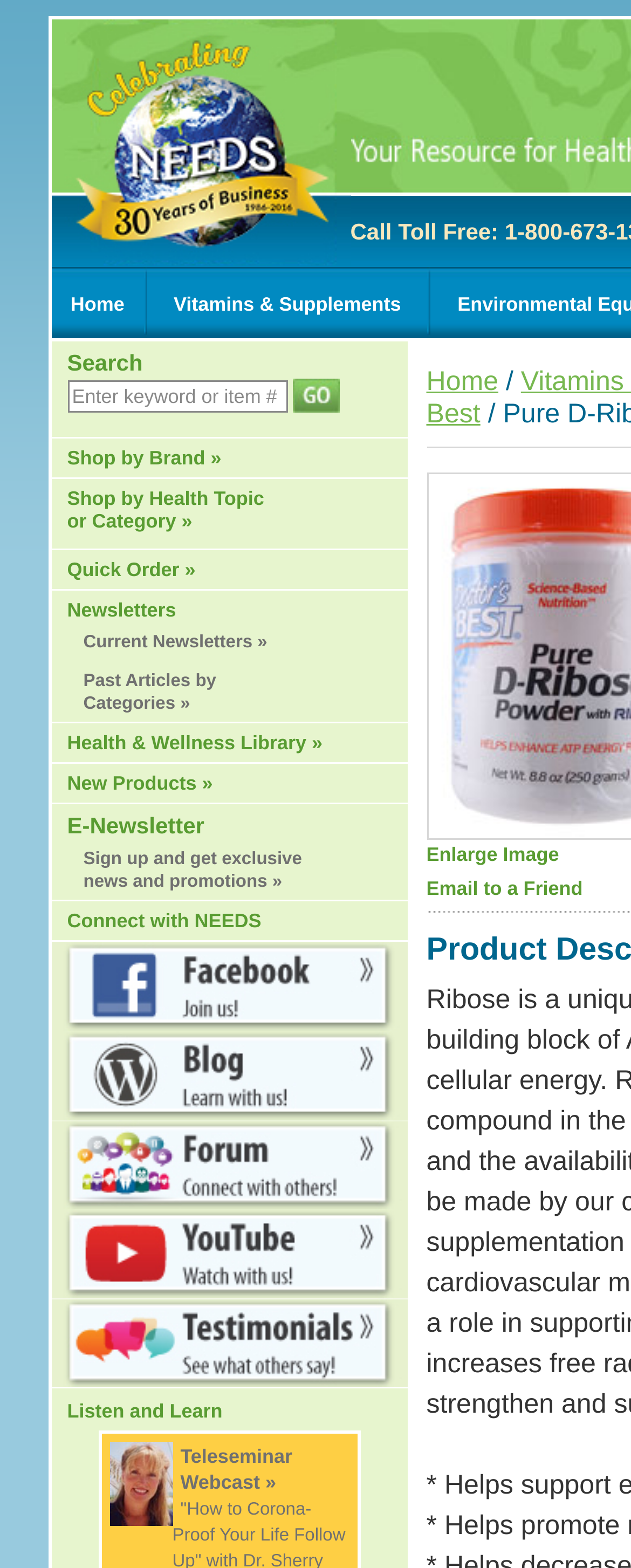Locate the bounding box coordinates of the clickable region to complete the following instruction: "Search for a product."

[0.106, 0.242, 0.455, 0.263]